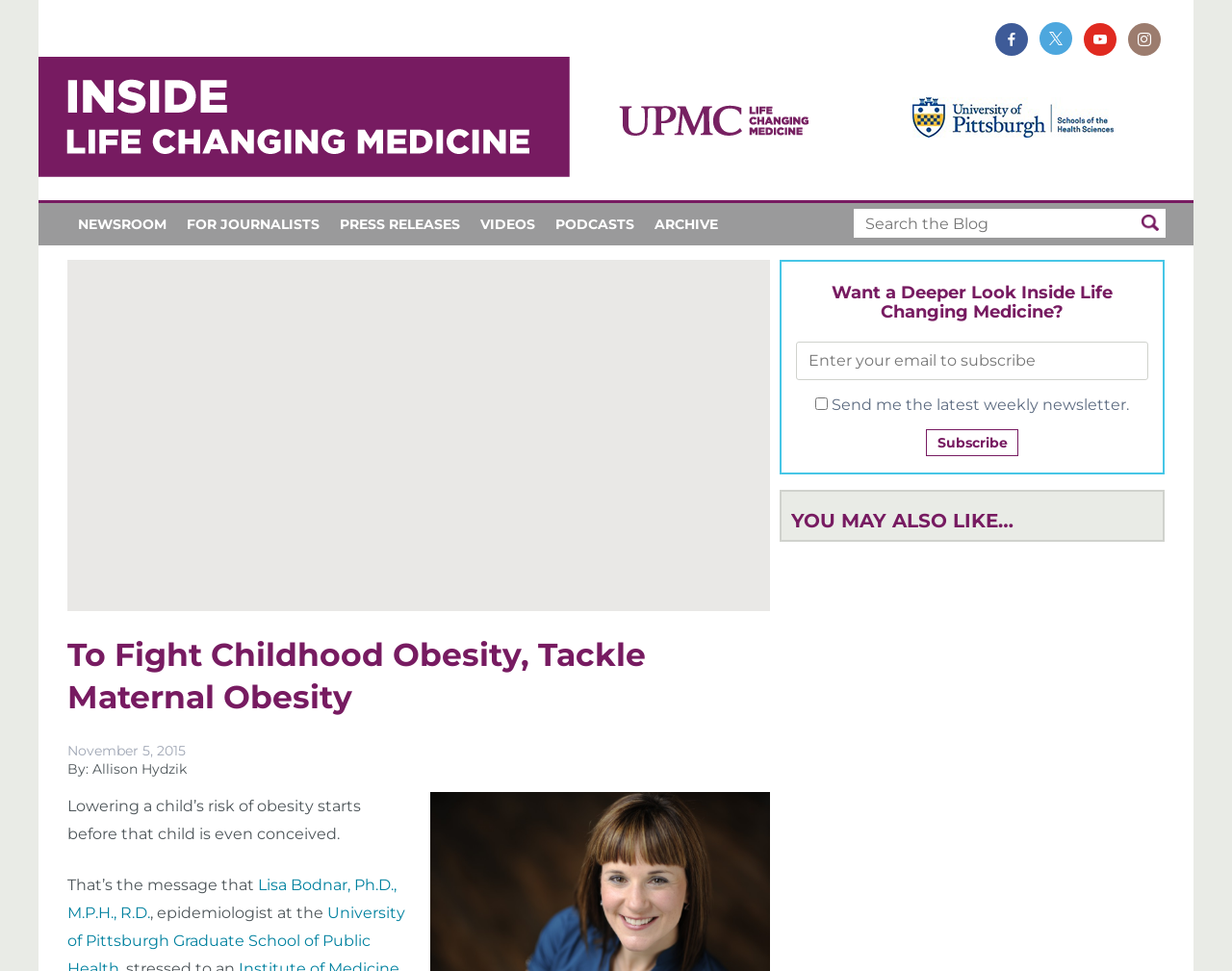Refer to the image and answer the question with as much detail as possible: Who is the author of the article?

I found the author's name by looking at the static text element below the main heading, which displays the author's name as 'Allison Hydzik'.